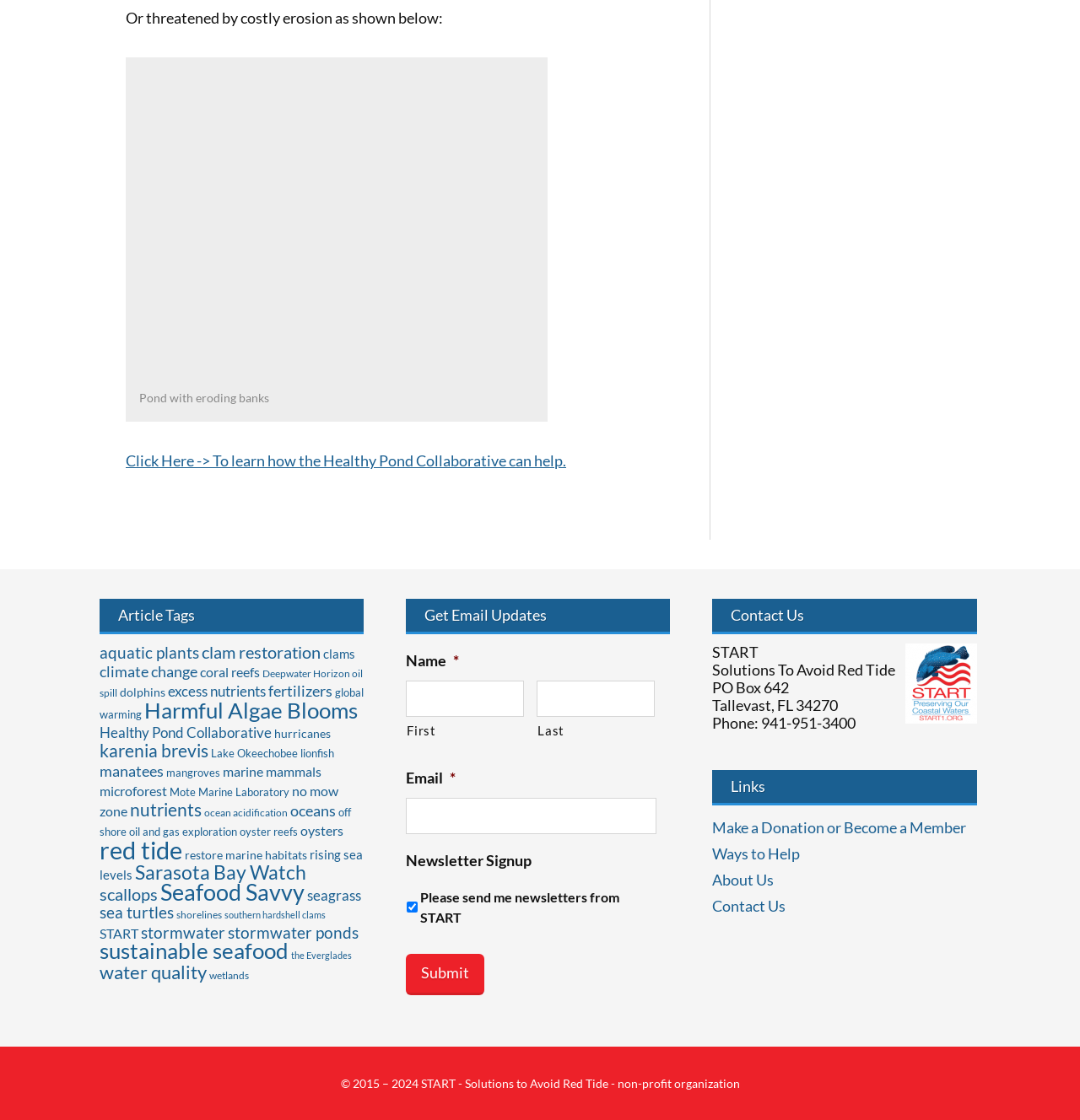What is the phone number of the organization?
Based on the image, give a concise answer in the form of a single word or short phrase.

941-951-3400